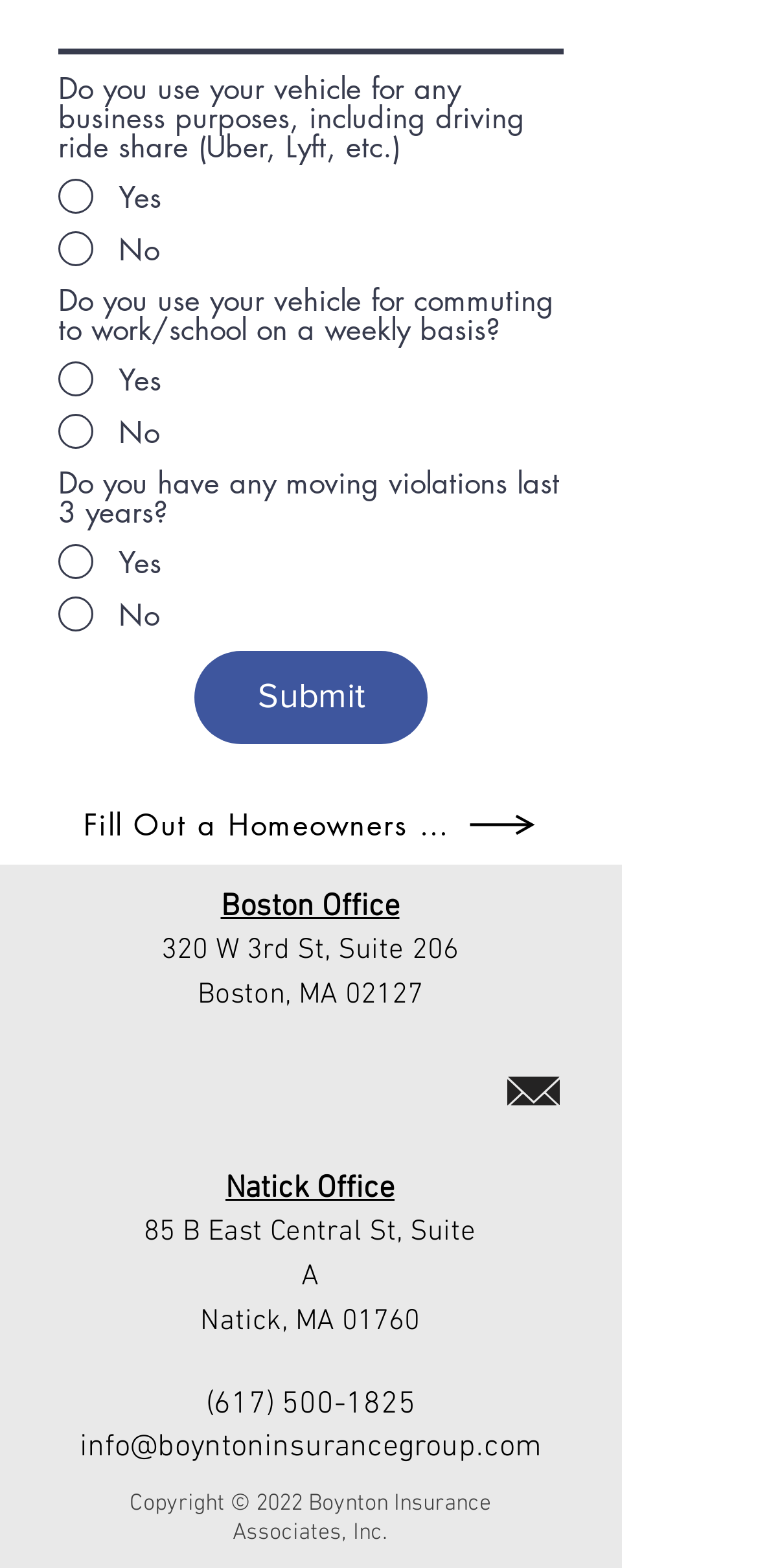From the given element description: "parent_node: No name="comp-ks7kvzlm" value="No"", find the bounding box for the UI element. Provide the coordinates as four float numbers between 0 and 1, in the order [left, top, right, bottom].

[0.09, 0.152, 0.123, 0.169]